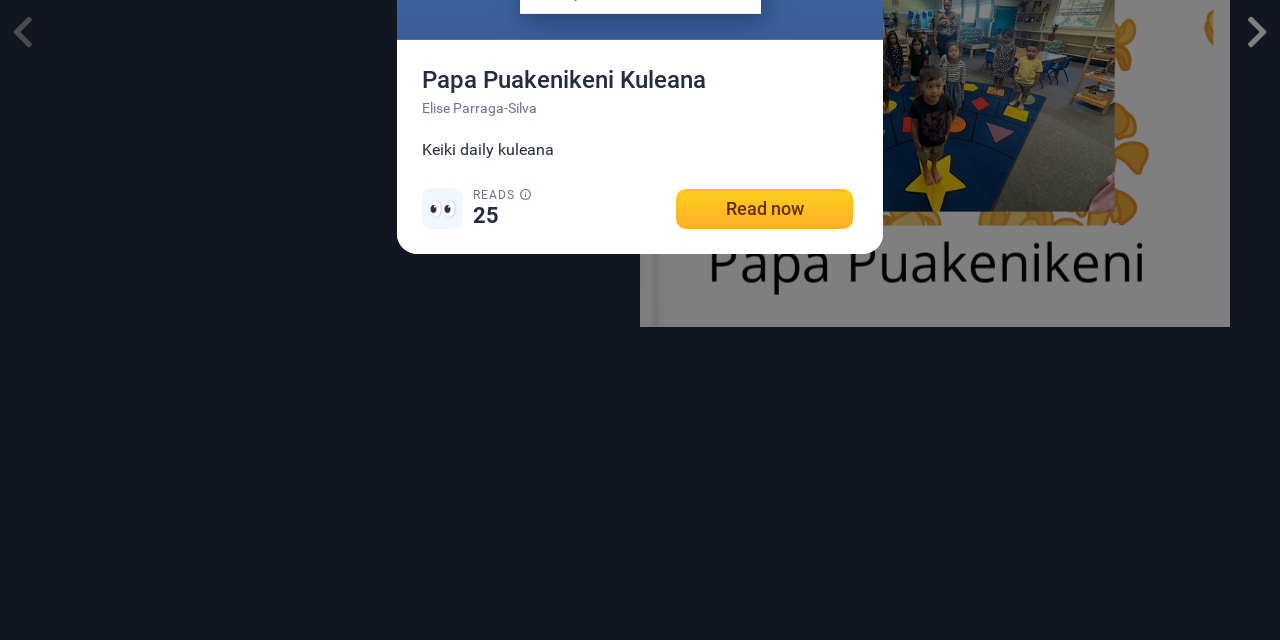Show the bounding box coordinates for the HTML element as described: "Read now".

[0.528, 0.295, 0.666, 0.357]